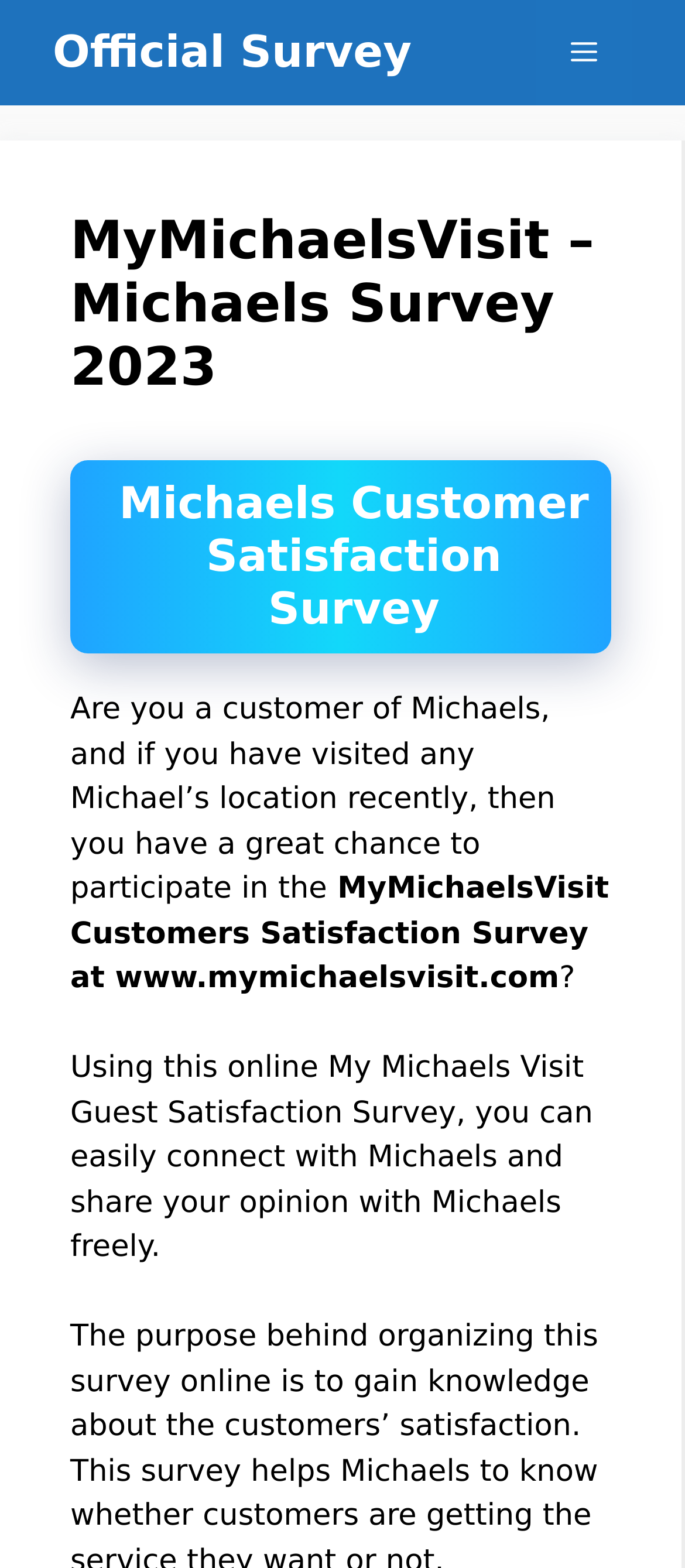Determine the bounding box for the described HTML element: "Official Survey". Ensure the coordinates are four float numbers between 0 and 1 in the format [left, top, right, bottom].

[0.077, 0.017, 0.601, 0.049]